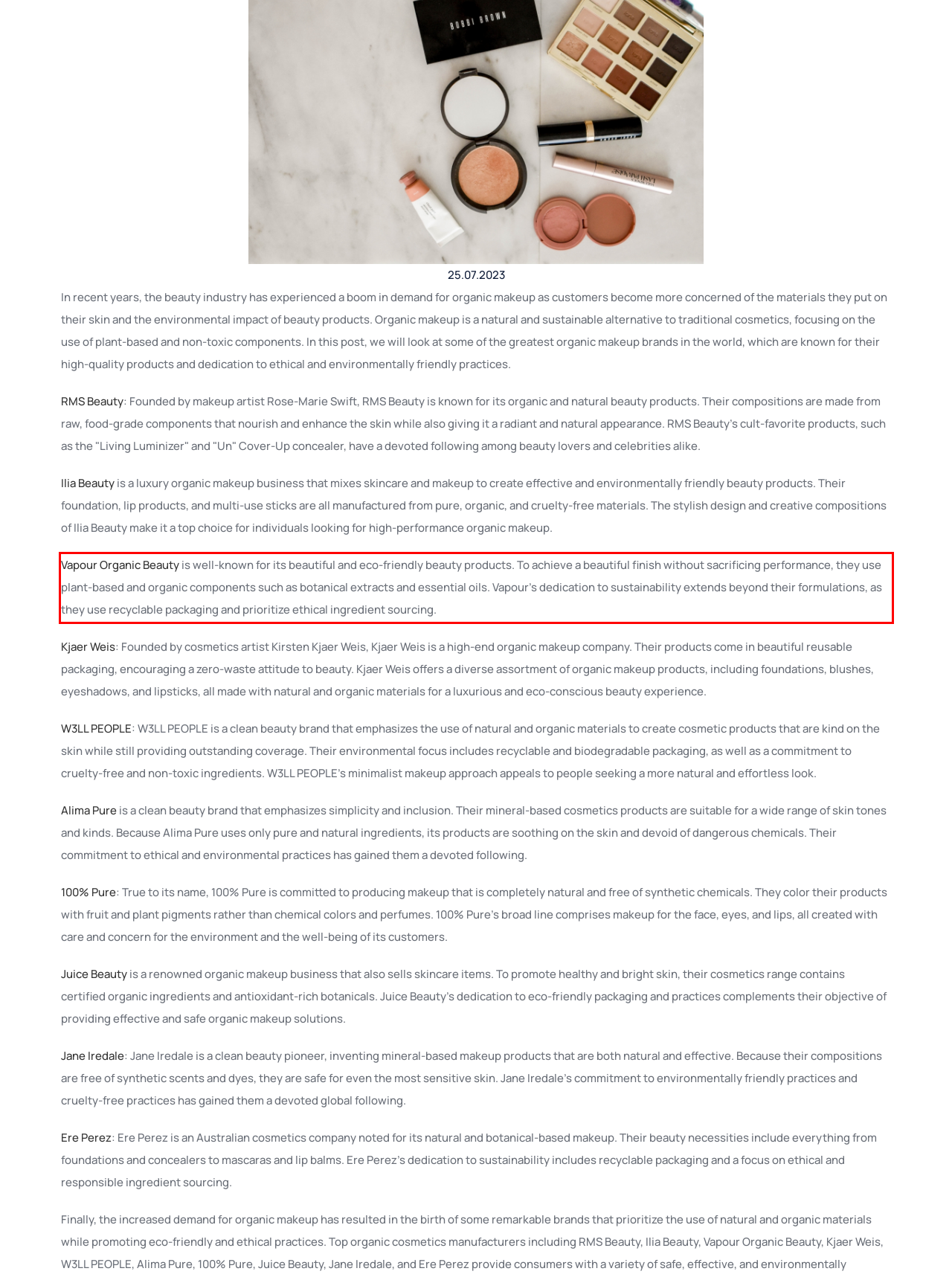Please identify and extract the text content from the UI element encased in a red bounding box on the provided webpage screenshot.

Vapour Organic Beauty is well-known for its beautiful and eco-friendly beauty products. To achieve a beautiful finish without sacrificing performance, they use plant-based and organic components such as botanical extracts and essential oils. Vapour's dedication to sustainability extends beyond their formulations, as they use recyclable packaging and prioritize ethical ingredient sourcing.